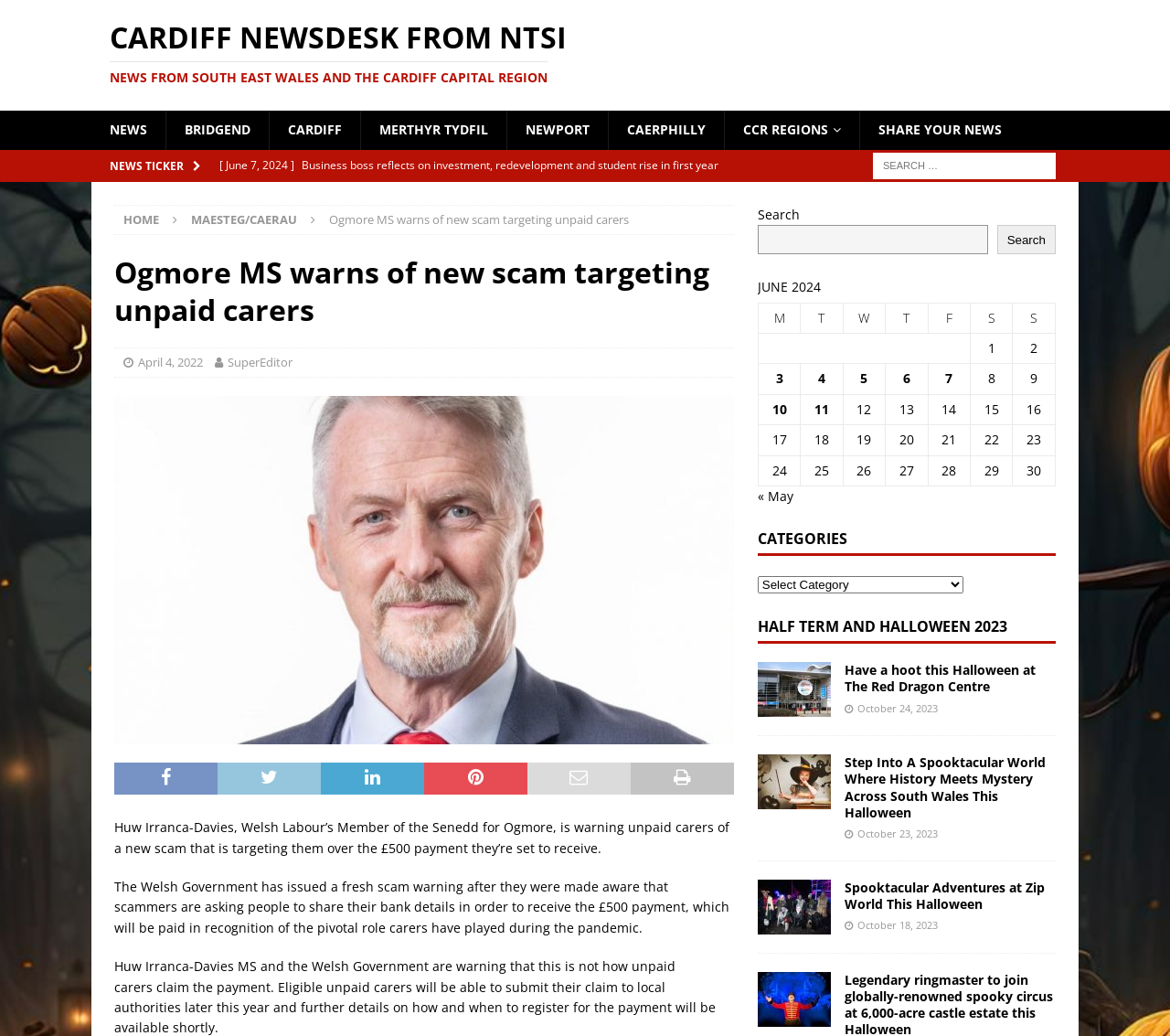Determine the bounding box coordinates of the element that should be clicked to execute the following command: "Read about Ogmore MS warning of new scam".

[0.281, 0.204, 0.538, 0.22]